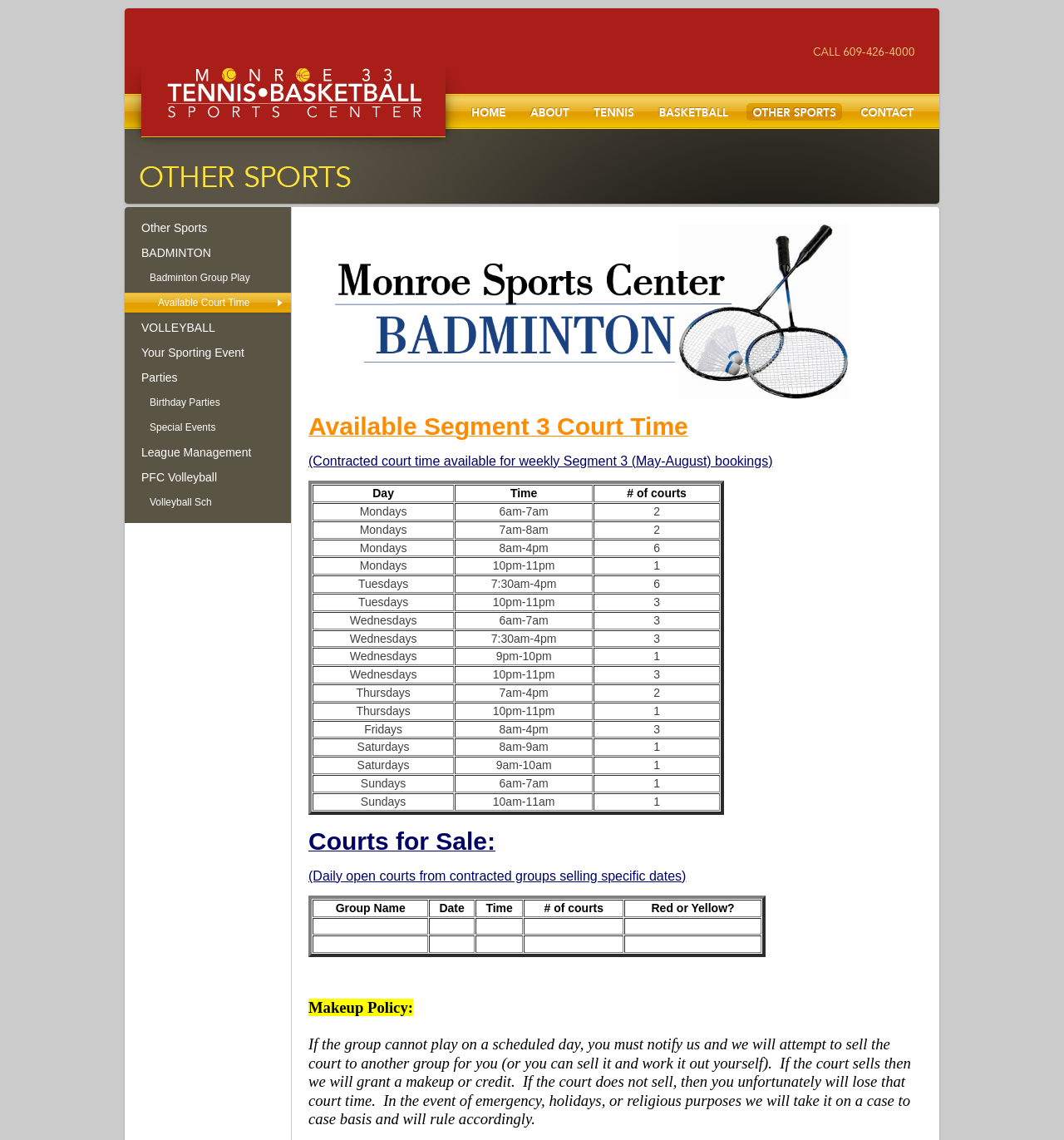Please provide a brief answer to the question using only one word or phrase: 
What sports are available at the sports center?

Tennis, Basketball, Badminton, Volleyball